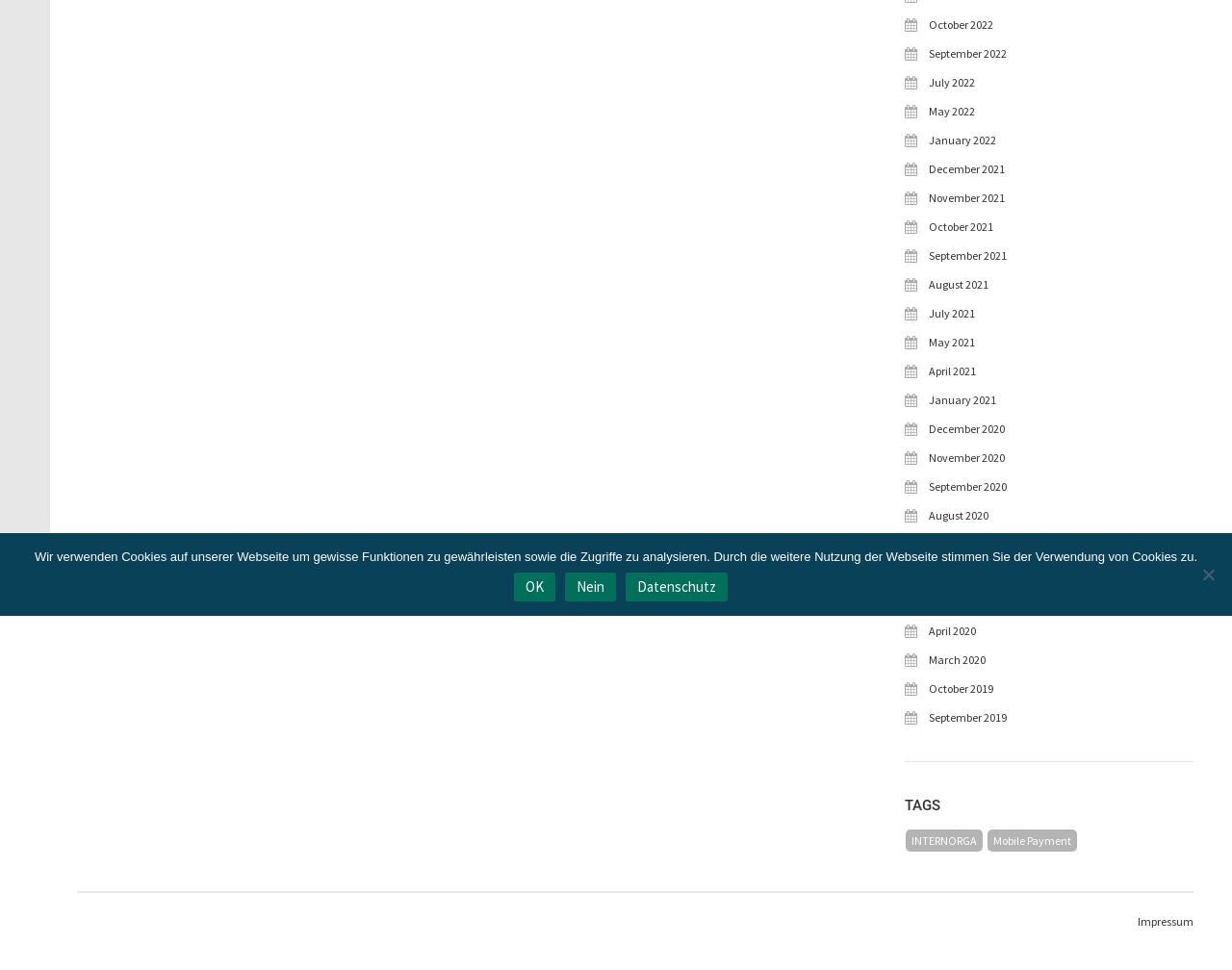From the element description: "NewsForeFront Staff", extract the bounding box coordinates of the UI element. The coordinates should be expressed as four float numbers between 0 and 1, in the order [left, top, right, bottom].

None